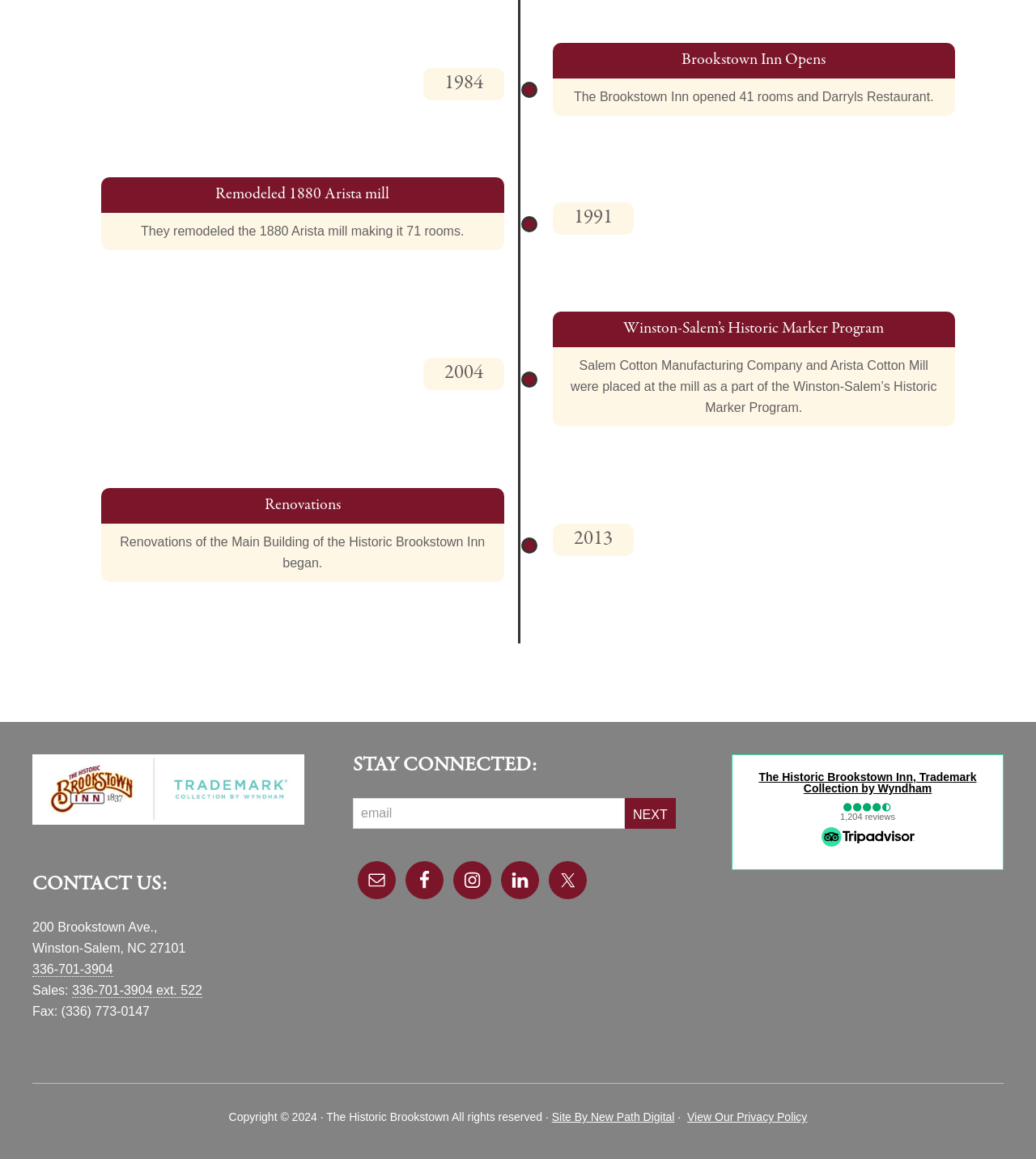Please identify the bounding box coordinates of the element's region that I should click in order to complete the following instruction: "Contact us via phone". The bounding box coordinates consist of four float numbers between 0 and 1, i.e., [left, top, right, bottom].

[0.031, 0.83, 0.109, 0.843]